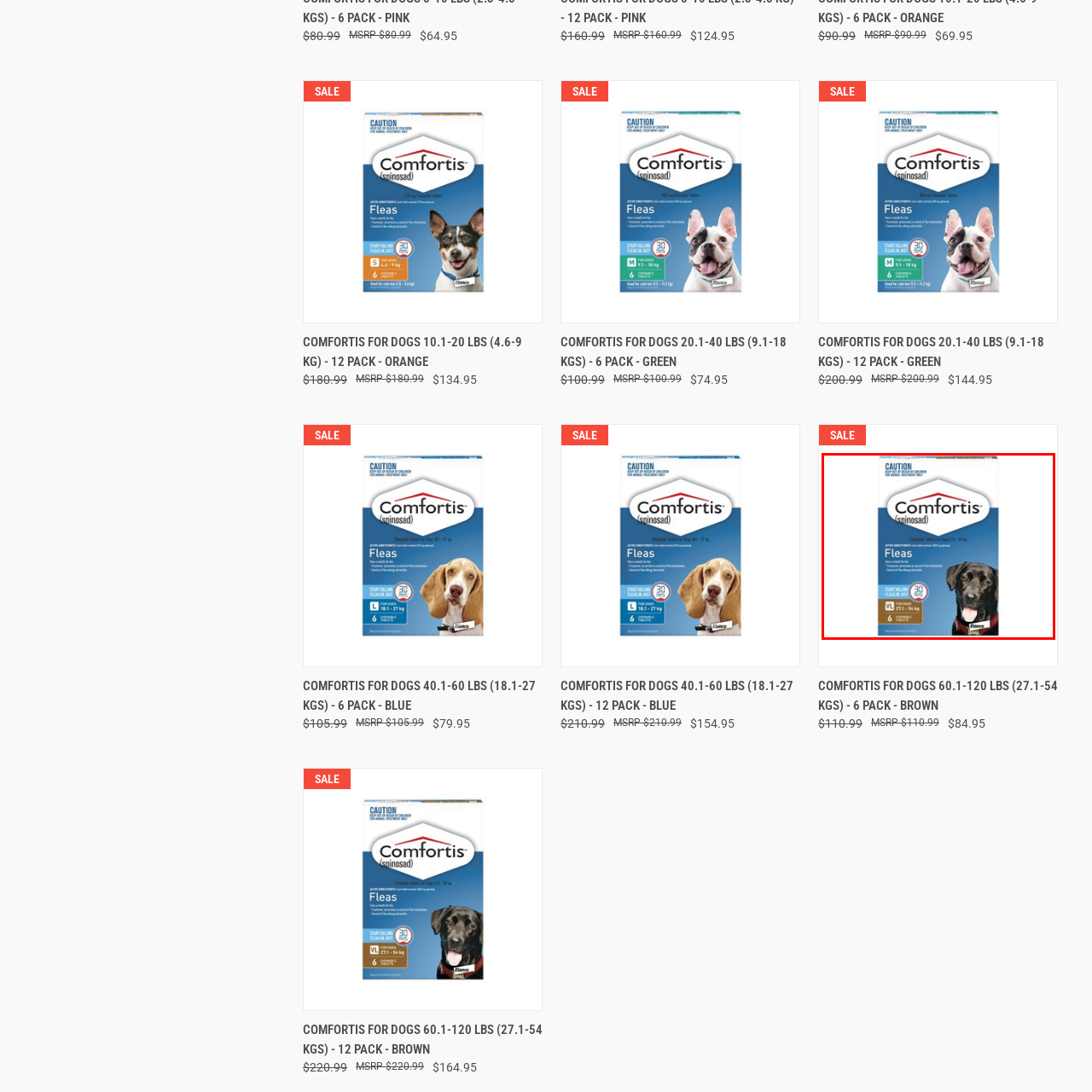How soon does the product start killing fleas?
Please interpret the image highlighted by the red bounding box and offer a detailed explanation based on what you observe visually.

According to the package, the product claims to start killing fleas in just 30 minutes, emphasizing its effectiveness in flea treatment.